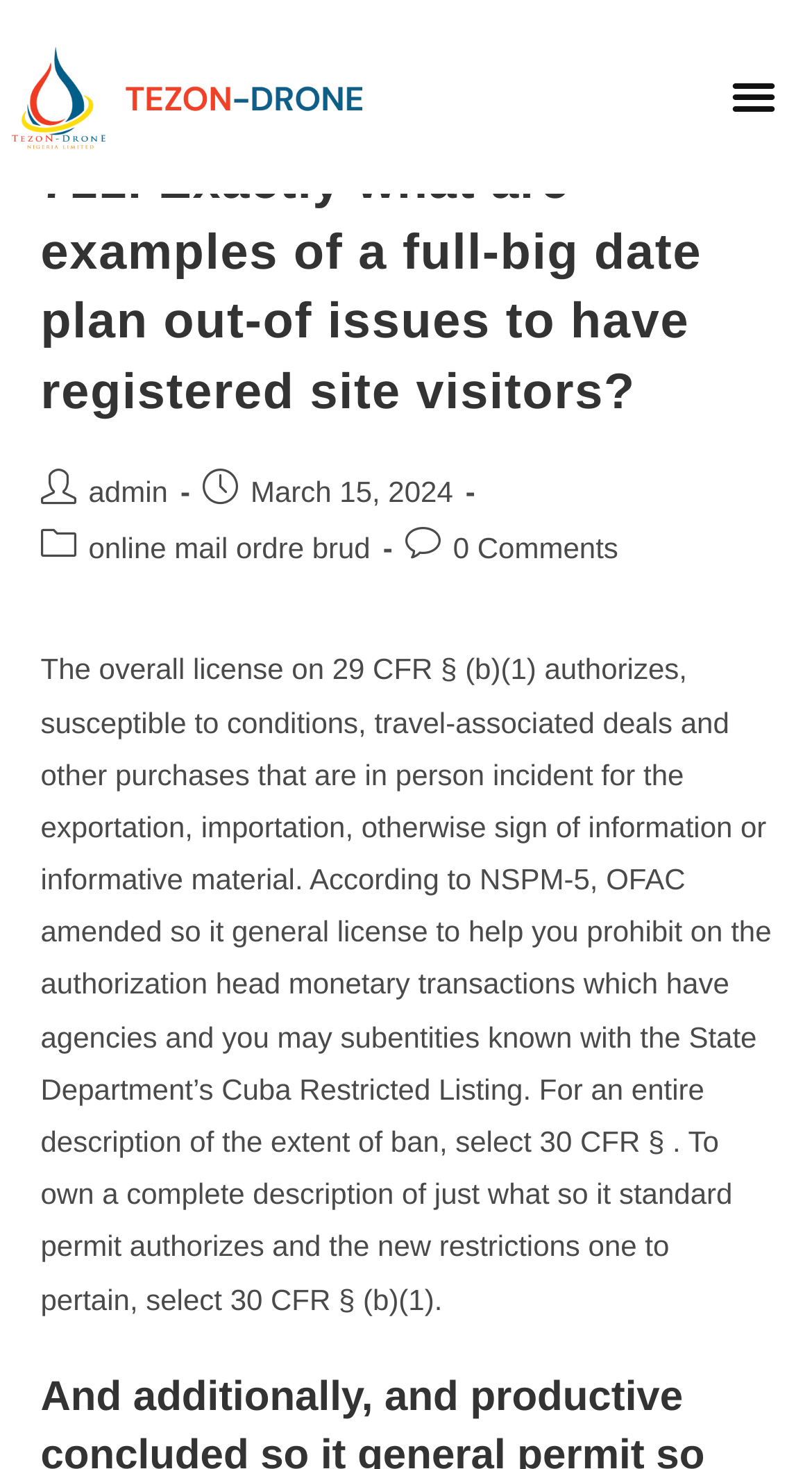What is the date of the post?
Please answer the question with a detailed response using the information from the screenshot.

I found the date of the post by looking at the 'Post details:' section, where it says 'March 15, 2024'.